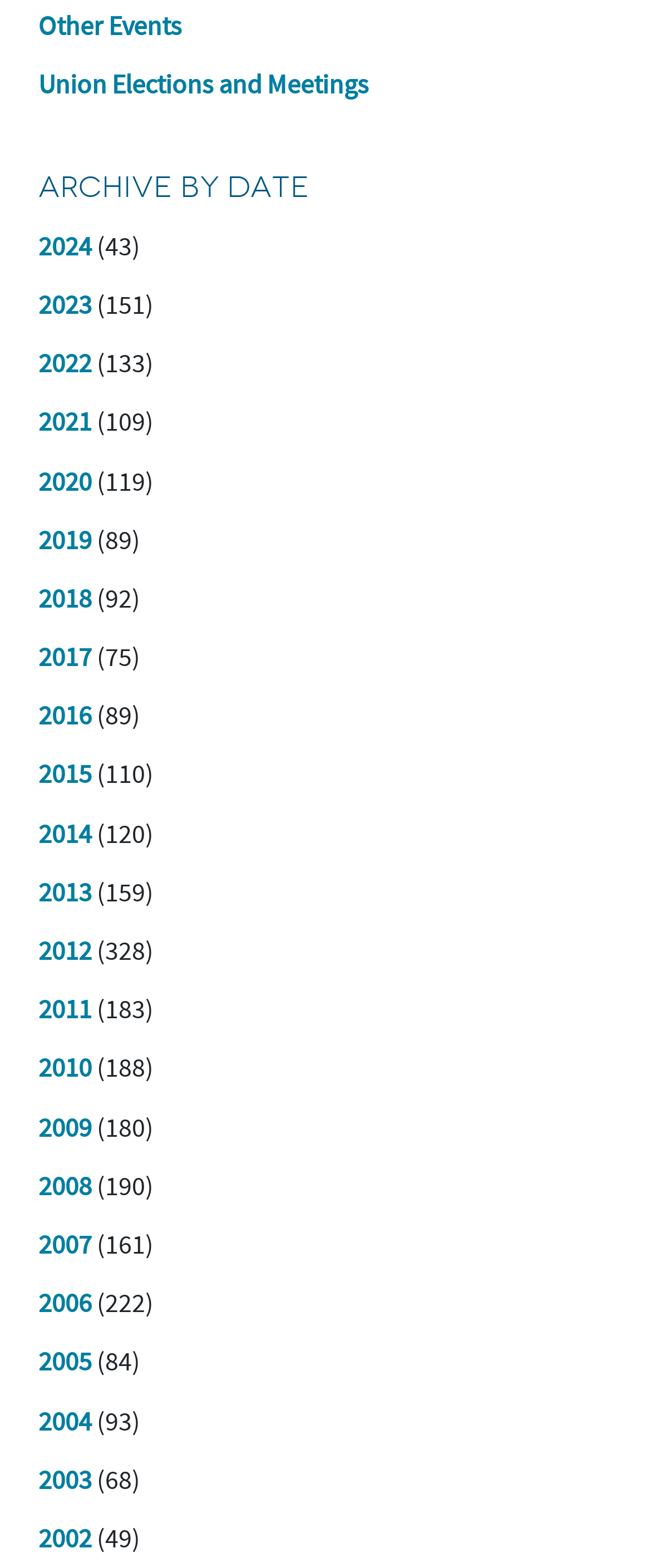Bounding box coordinates are to be given in the format (top-left x, top-left y, bottom-right x, bottom-right y). All values must be floating point numbers between 0 and 1. Provide the bounding box coordinate for the UI element described as: 2012

[0.059, 0.596, 0.141, 0.617]